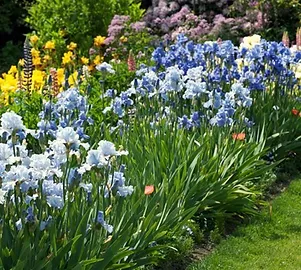Elaborate on the image by describing it in detail.

This vibrant image captures a beautifully arranged flower garden, showcasing an array of blooming irises in shades of blue and white. The irises are artfully interspersed with other colorful flowers, including pops of yellow and hints of purple, creating a lush and inviting atmosphere. The greenery surrounding the blooms enhances the serene beauty of the scene, while sunlight illuminates the petals, highlighting their delicate textures. This picturesque setting is likely a highlight of the Blowing Rock Garden Club's offerings, celebrating the beauty of nature and inviting members and visitors to enjoy the delightful floral displays.